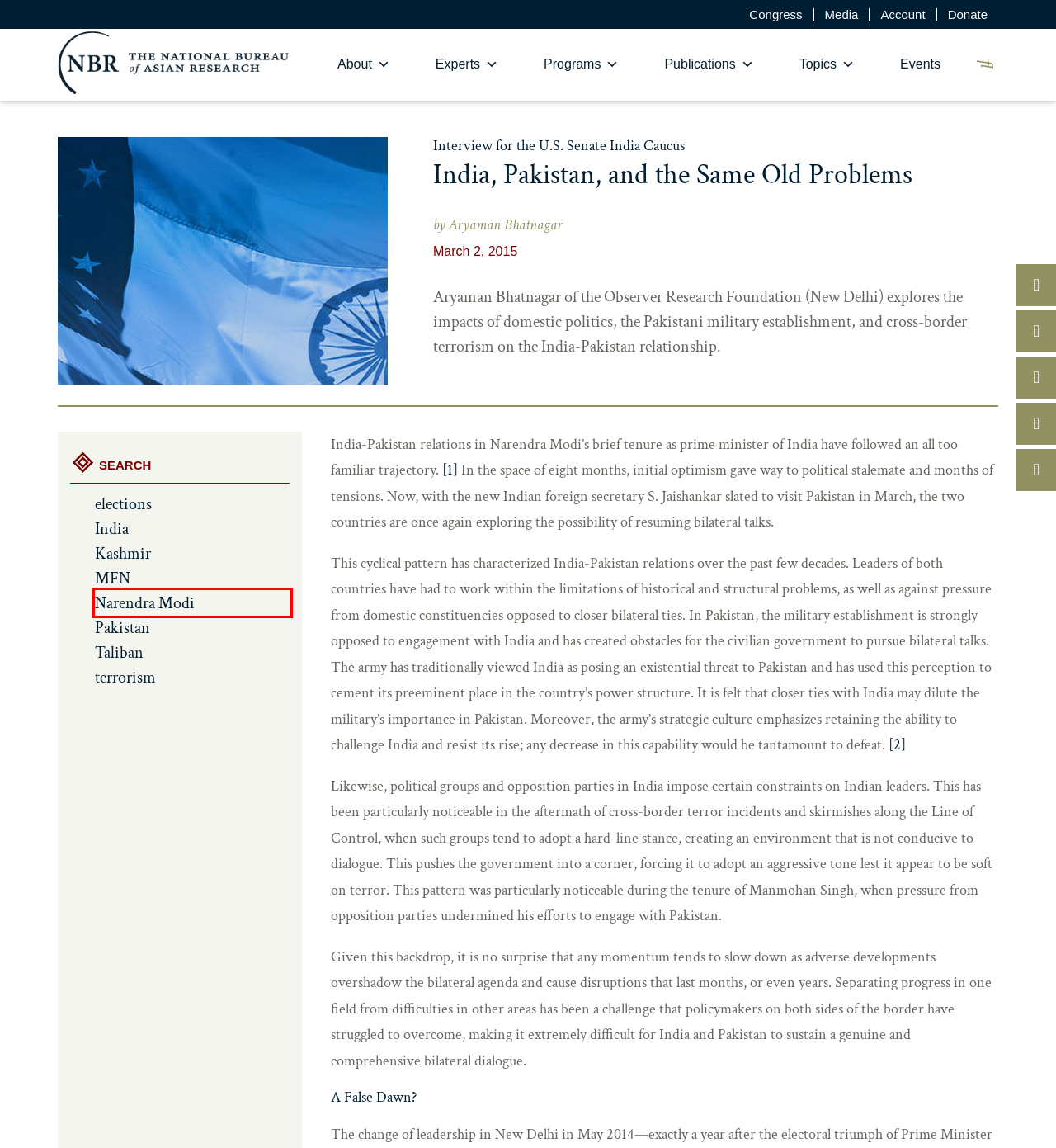Given a screenshot of a webpage with a red bounding box highlighting a UI element, choose the description that best corresponds to the new webpage after clicking the element within the red bounding box. Here are your options:
A. Events | The National Bureau of Asian Research (NBR)
B. Give to NBR | The National Bureau of Asian Research (NBR)
C. Experts | The National Bureau of Asian Research (NBR)
D. Narendra Modi | Search Results  | The National Bureau of Asian Research (NBR)
E. About | The National Bureau of Asian Research (NBR)
F. MFN | Search Results  | The National Bureau of Asian Research (NBR)
G. Topics | The National Bureau of Asian Research (NBR)
H. Kashmir | Search Results  | The National Bureau of Asian Research (NBR)

D